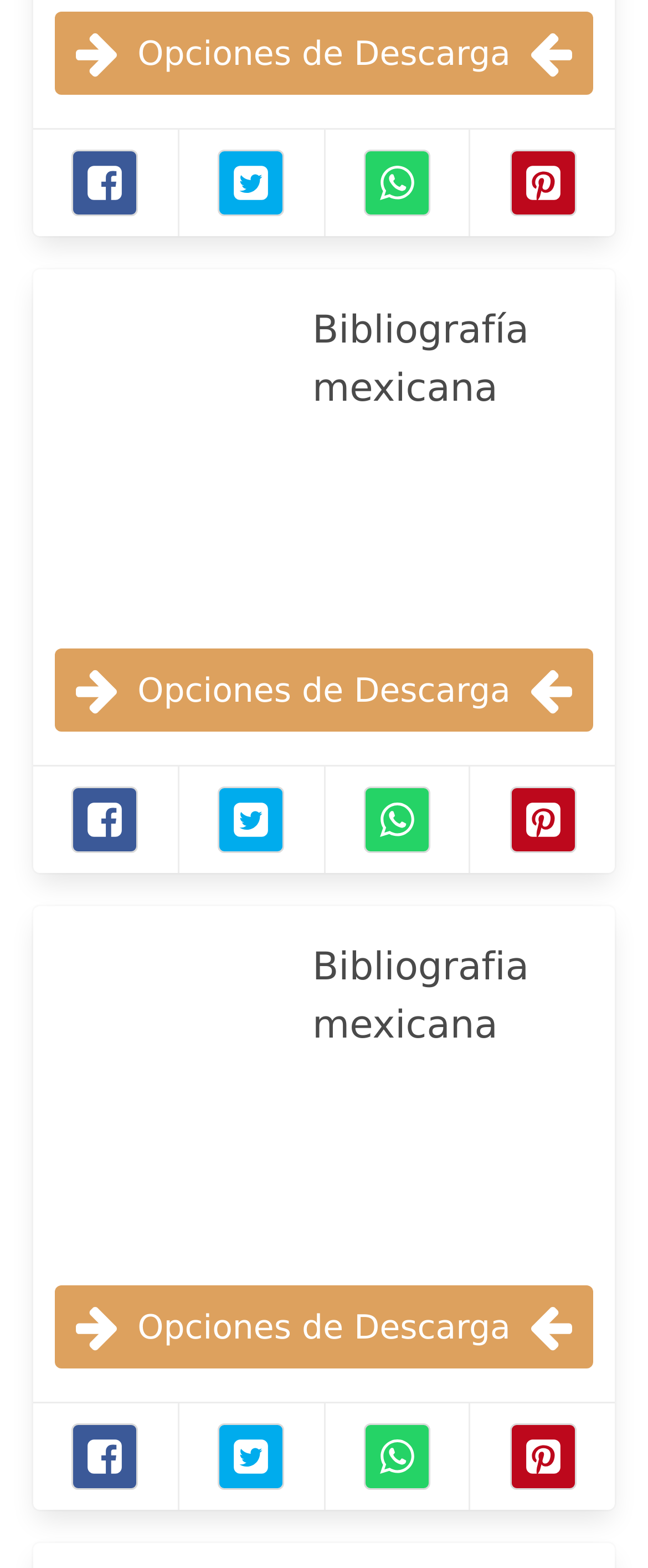Answer the question using only one word or a concise phrase: What is the direction of the arrow in the 'Opciones de Descarga' link?

right